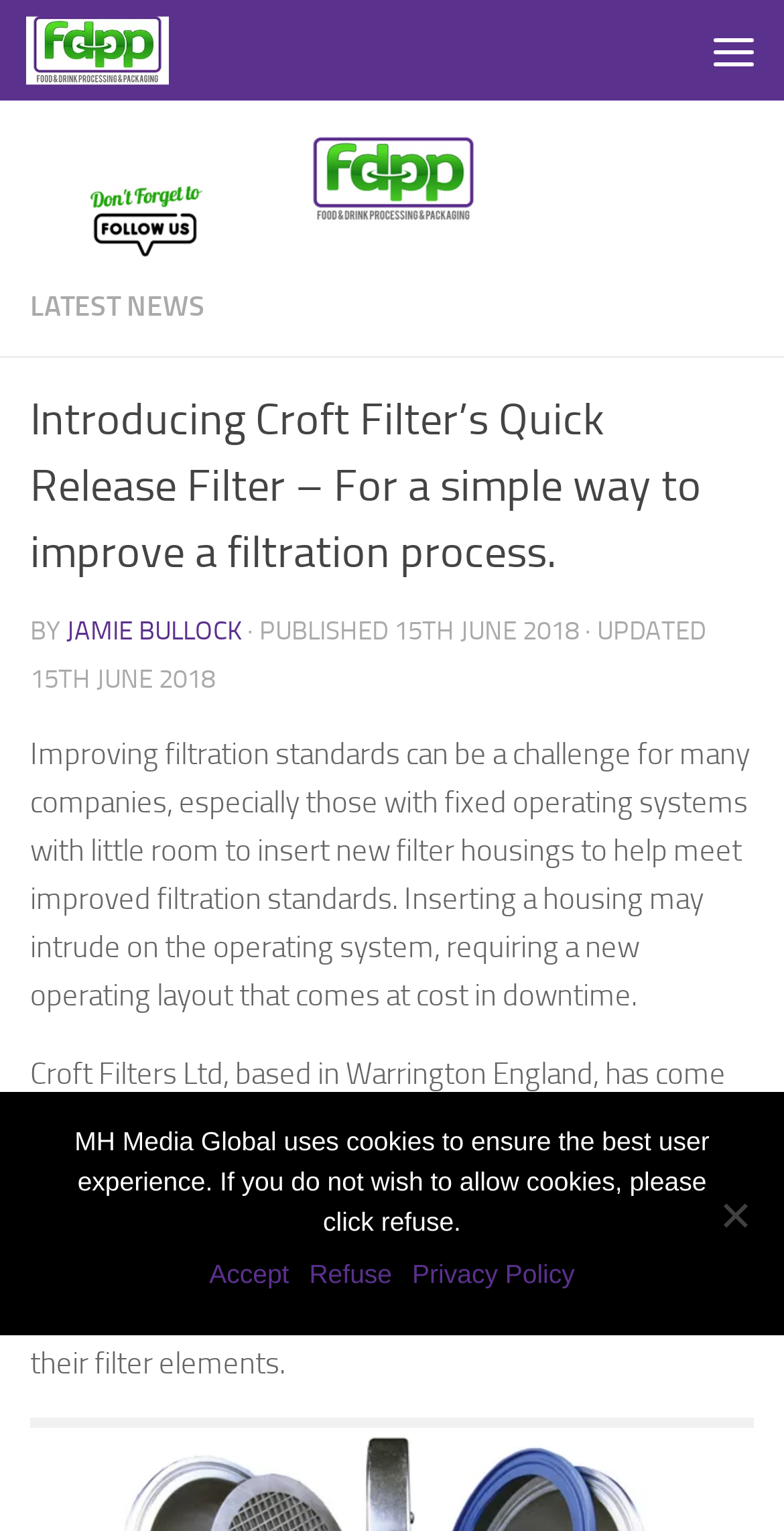Locate the bounding box of the UI element with the following description: "Skip to content".

[0.01, 0.005, 0.397, 0.068]